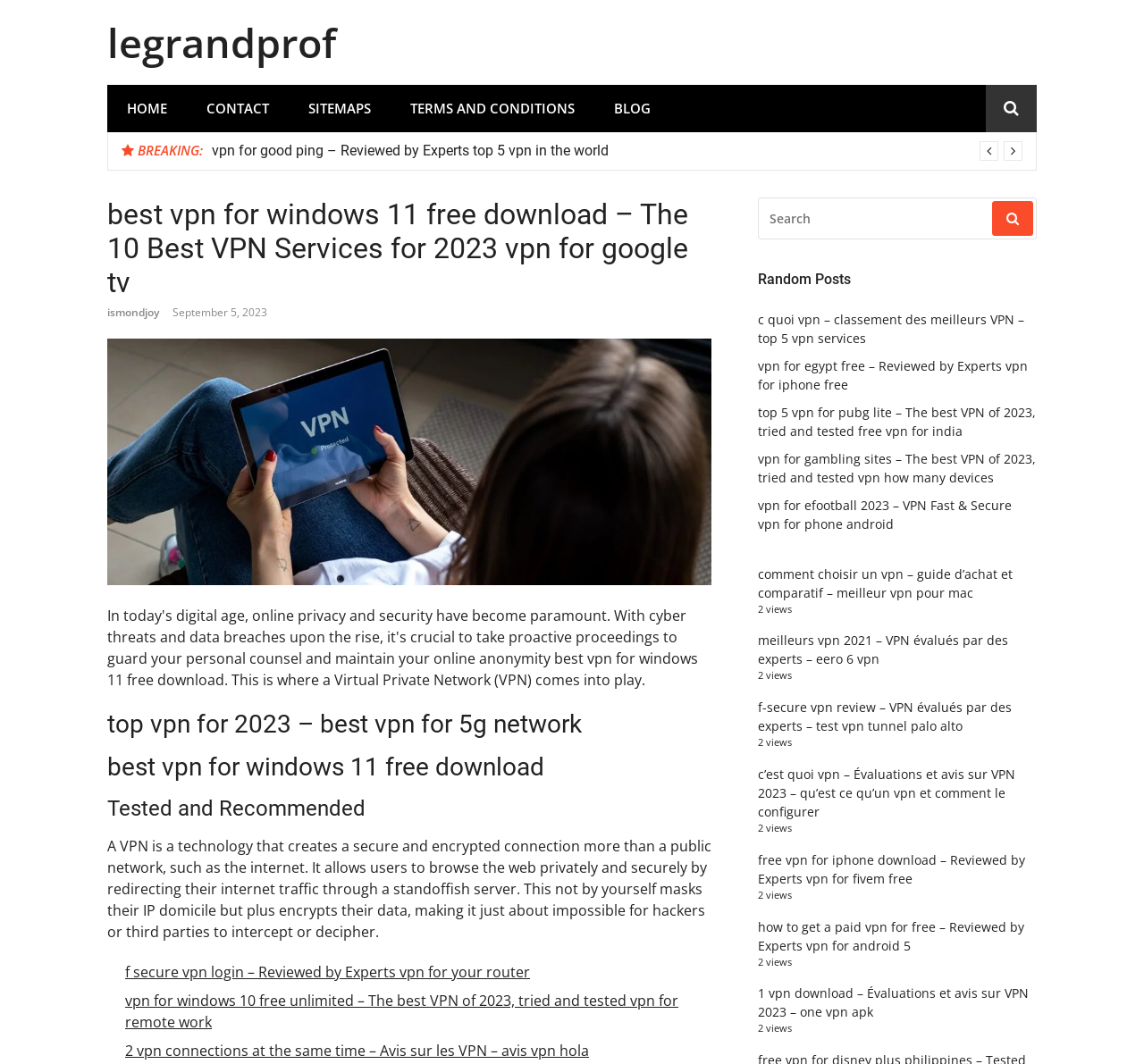Kindly determine the bounding box coordinates for the area that needs to be clicked to execute this instruction: "Click on the 'HOME' link".

[0.094, 0.08, 0.163, 0.124]